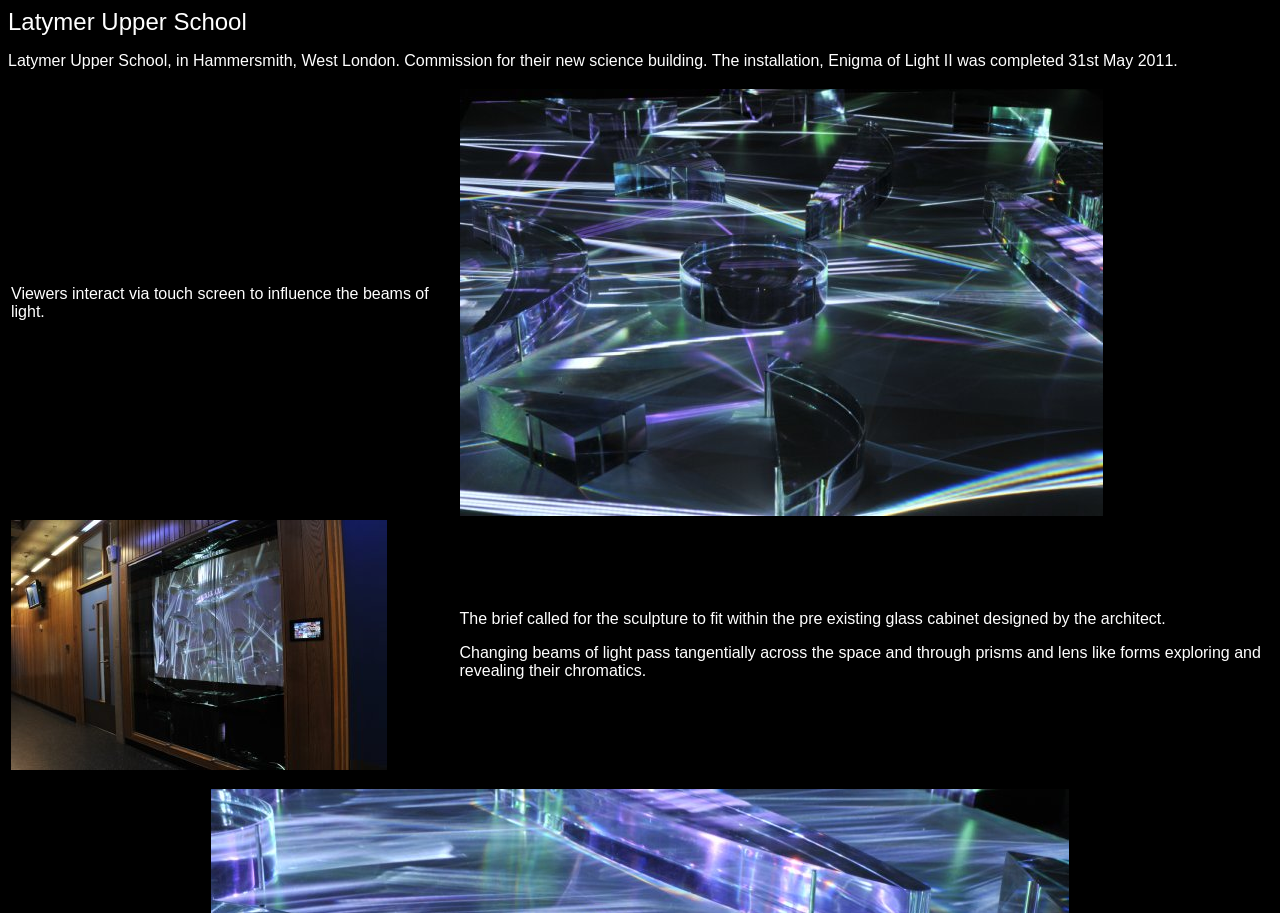Give a one-word or one-phrase response to the question:
What is the purpose of the touch screen in the science building?

Influence beams of light